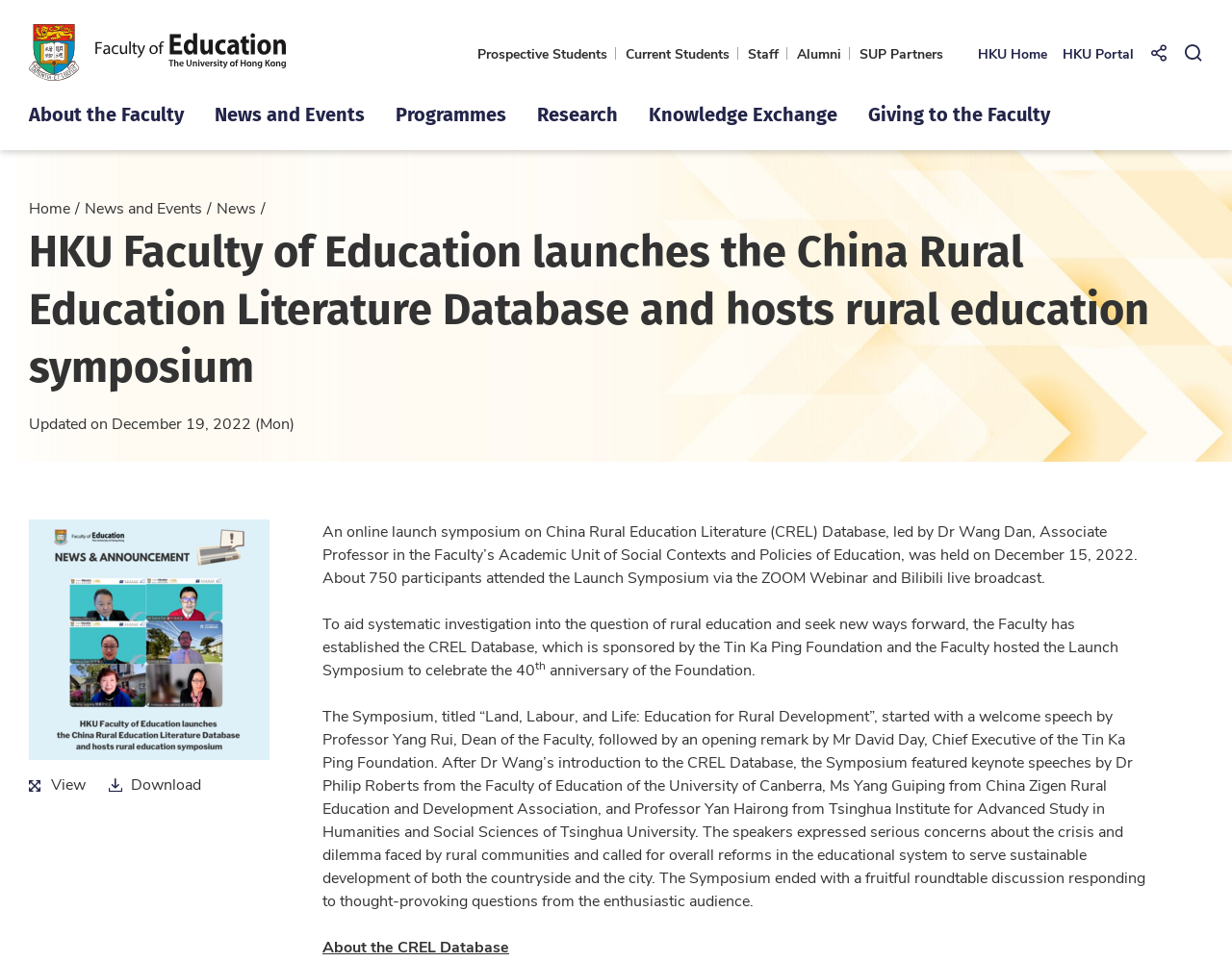What is the name of the foundation that sponsored the CREL Database?
Using the screenshot, give a one-word or short phrase answer.

Tin Ka Ping Foundation